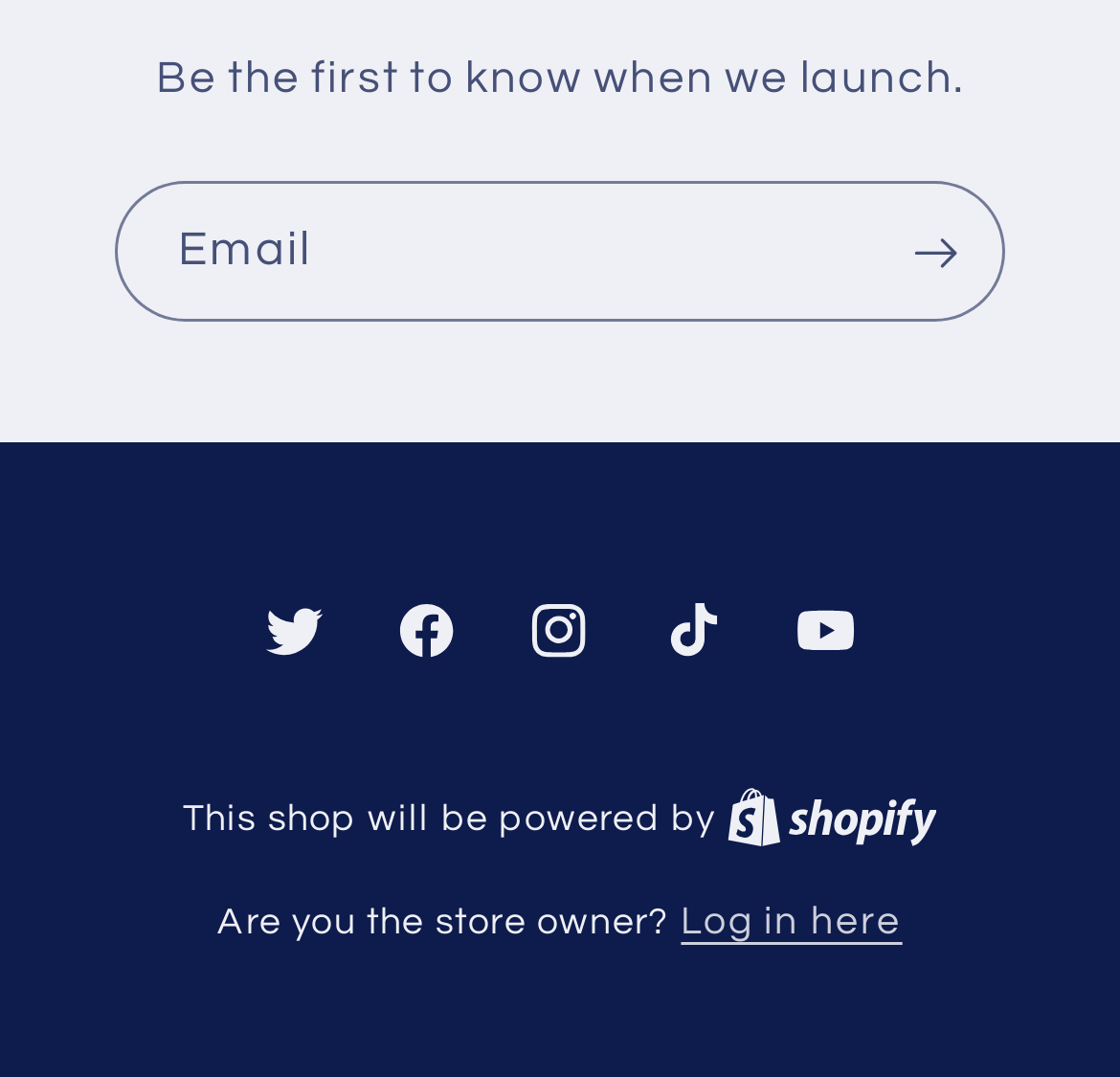What platform will power the shop?
From the screenshot, supply a one-word or short-phrase answer.

Shopify